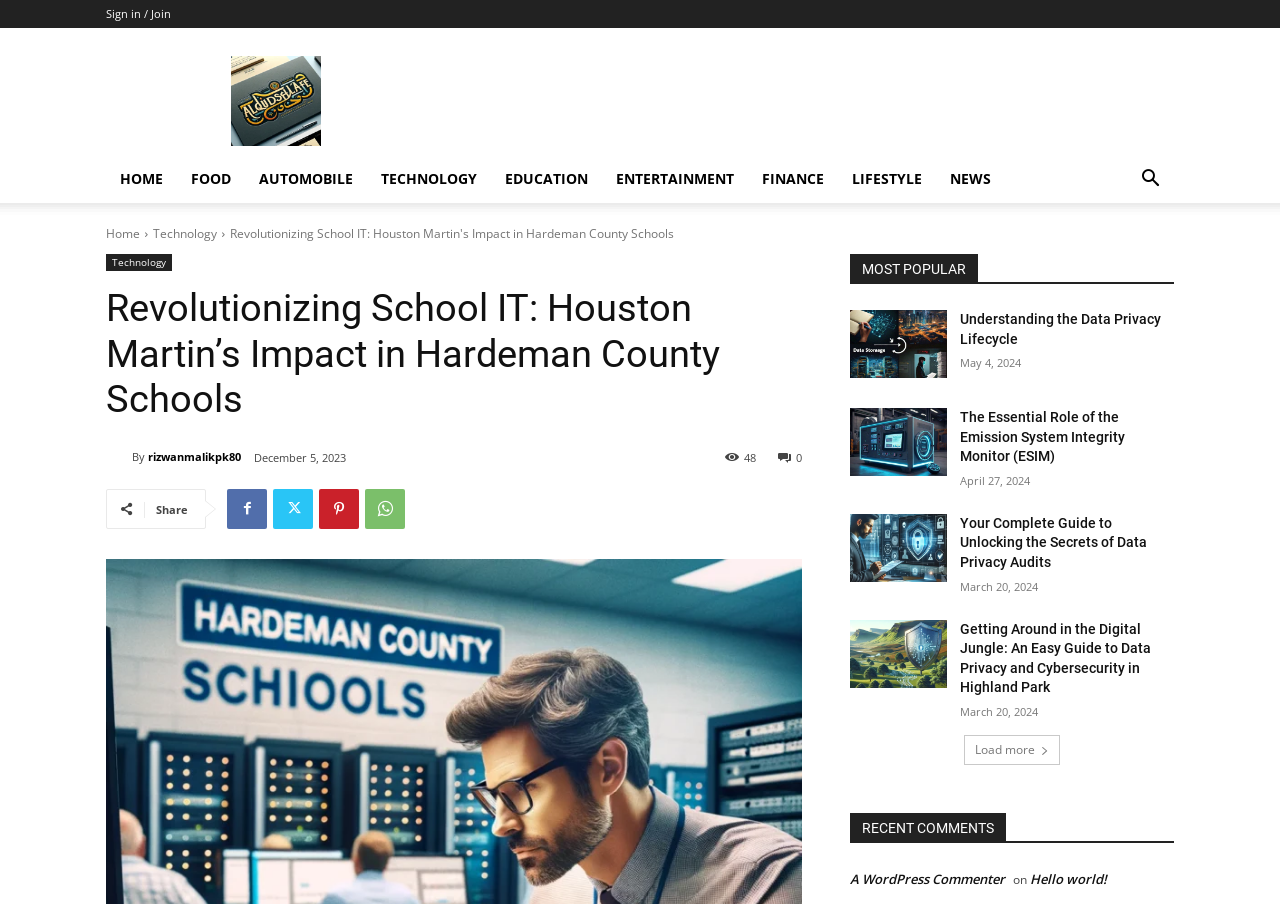Pinpoint the bounding box coordinates of the area that should be clicked to complete the following instruction: "Check our services". The coordinates must be given as four float numbers between 0 and 1, i.e., [left, top, right, bottom].

None